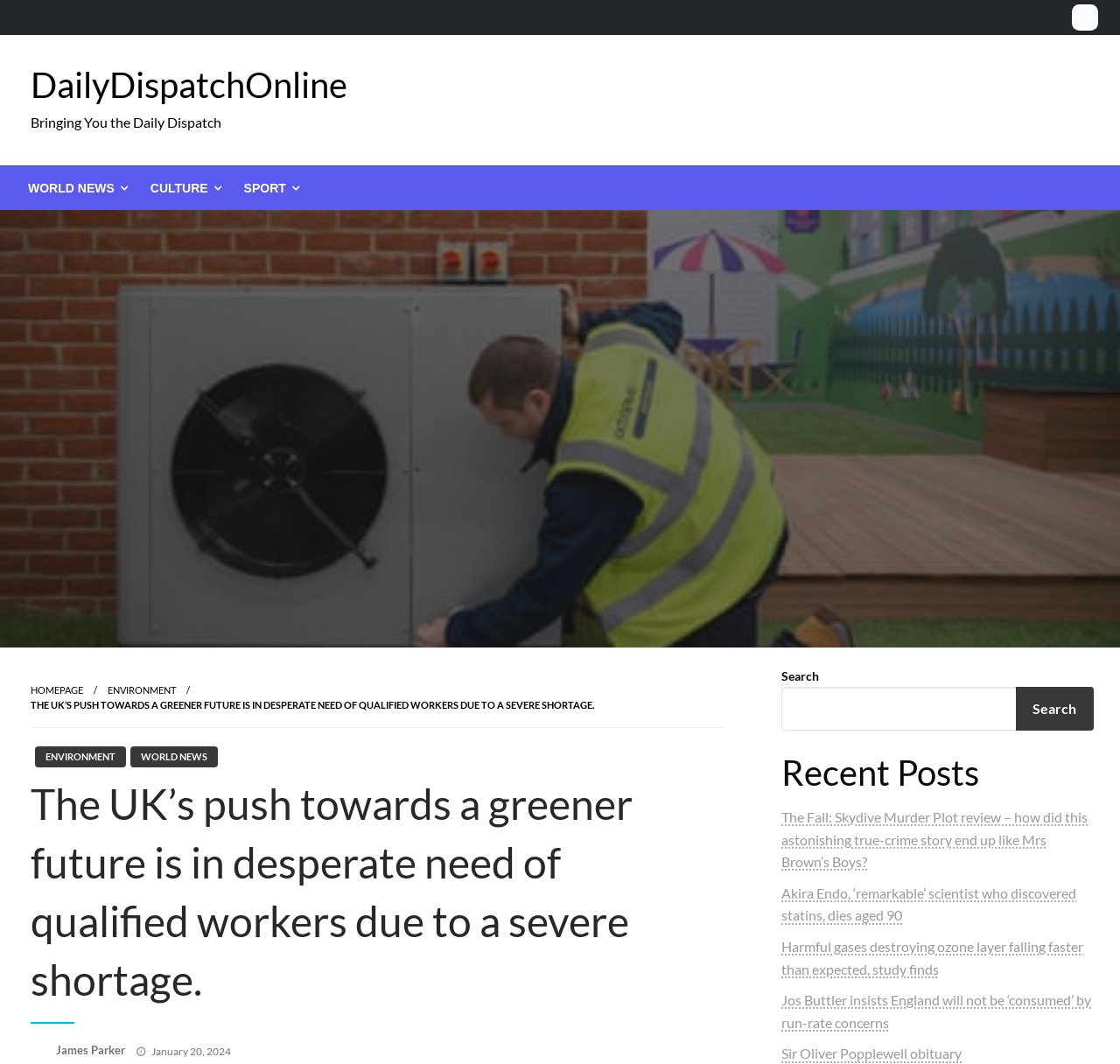Please determine the bounding box coordinates of the section I need to click to accomplish this instruction: "Search for something".

[0.698, 0.646, 0.977, 0.687]